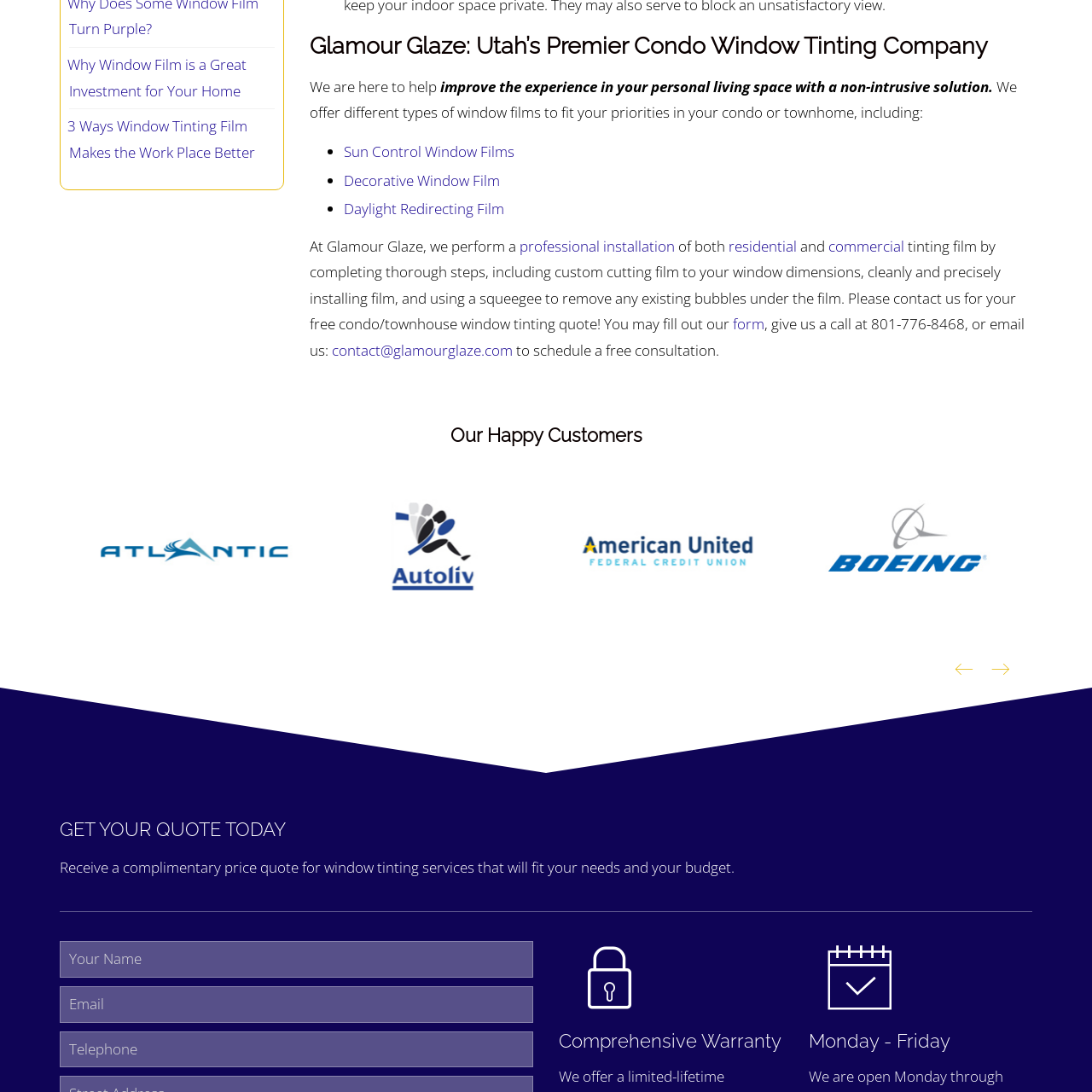What is the location of Glamour Glaze? Focus on the image highlighted by the red bounding box and respond with a single word or a brief phrase.

Utah